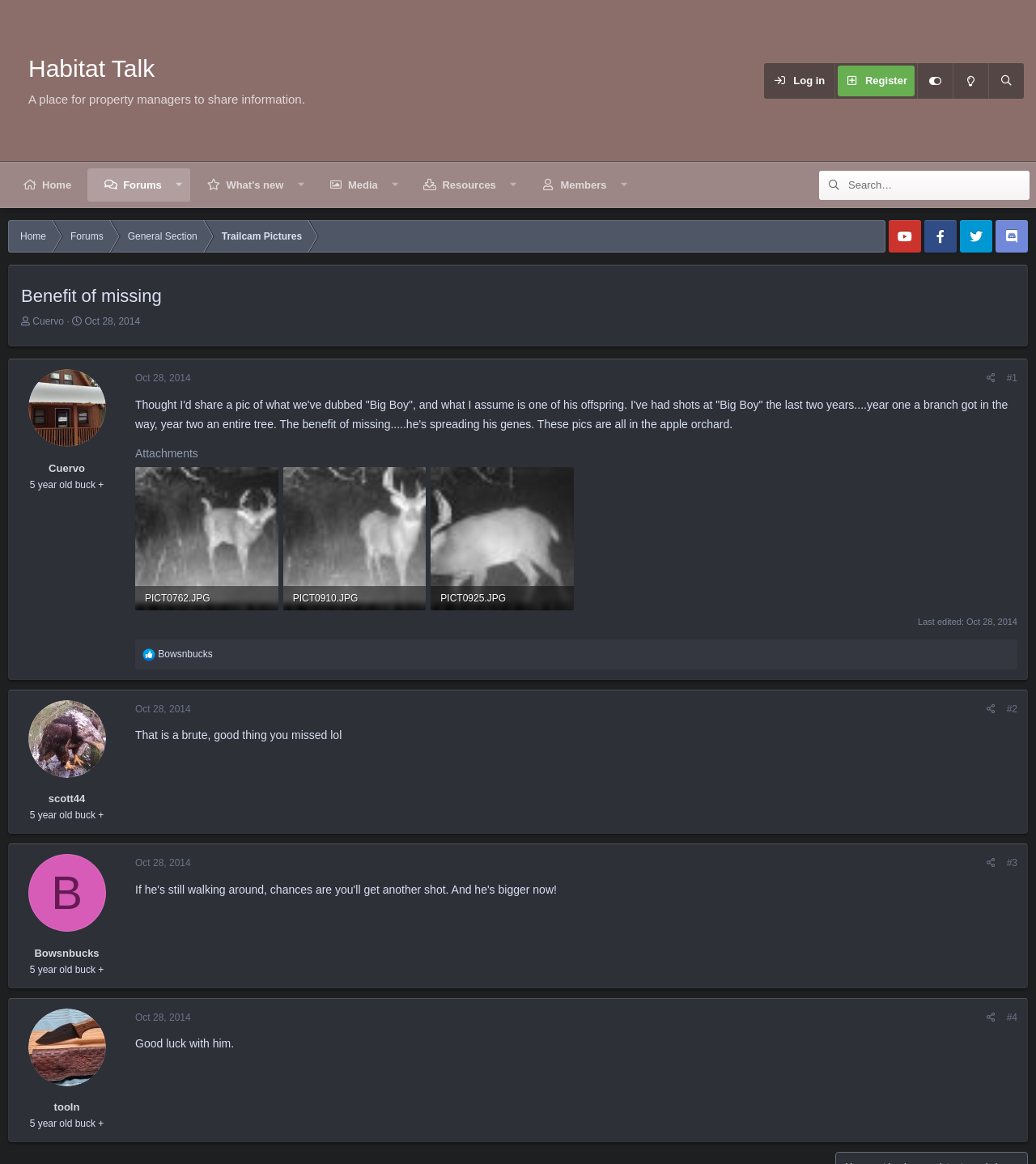What is the reaction count? Based on the screenshot, please respond with a single word or phrase.

Reactions: